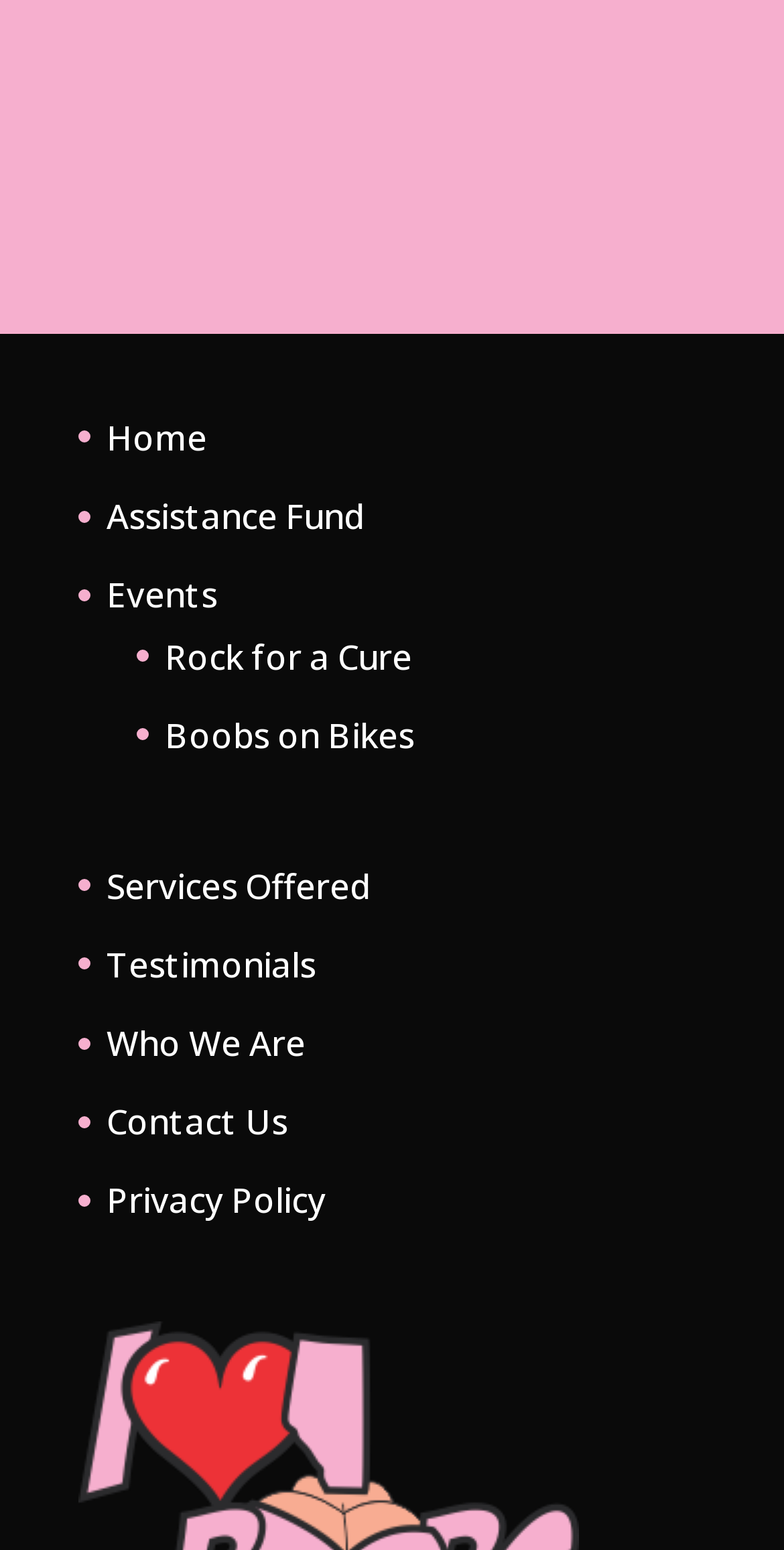Find and provide the bounding box coordinates for the UI element described here: "Boobs on Bikes". The coordinates should be given as four float numbers between 0 and 1: [left, top, right, bottom].

[0.21, 0.459, 0.528, 0.489]